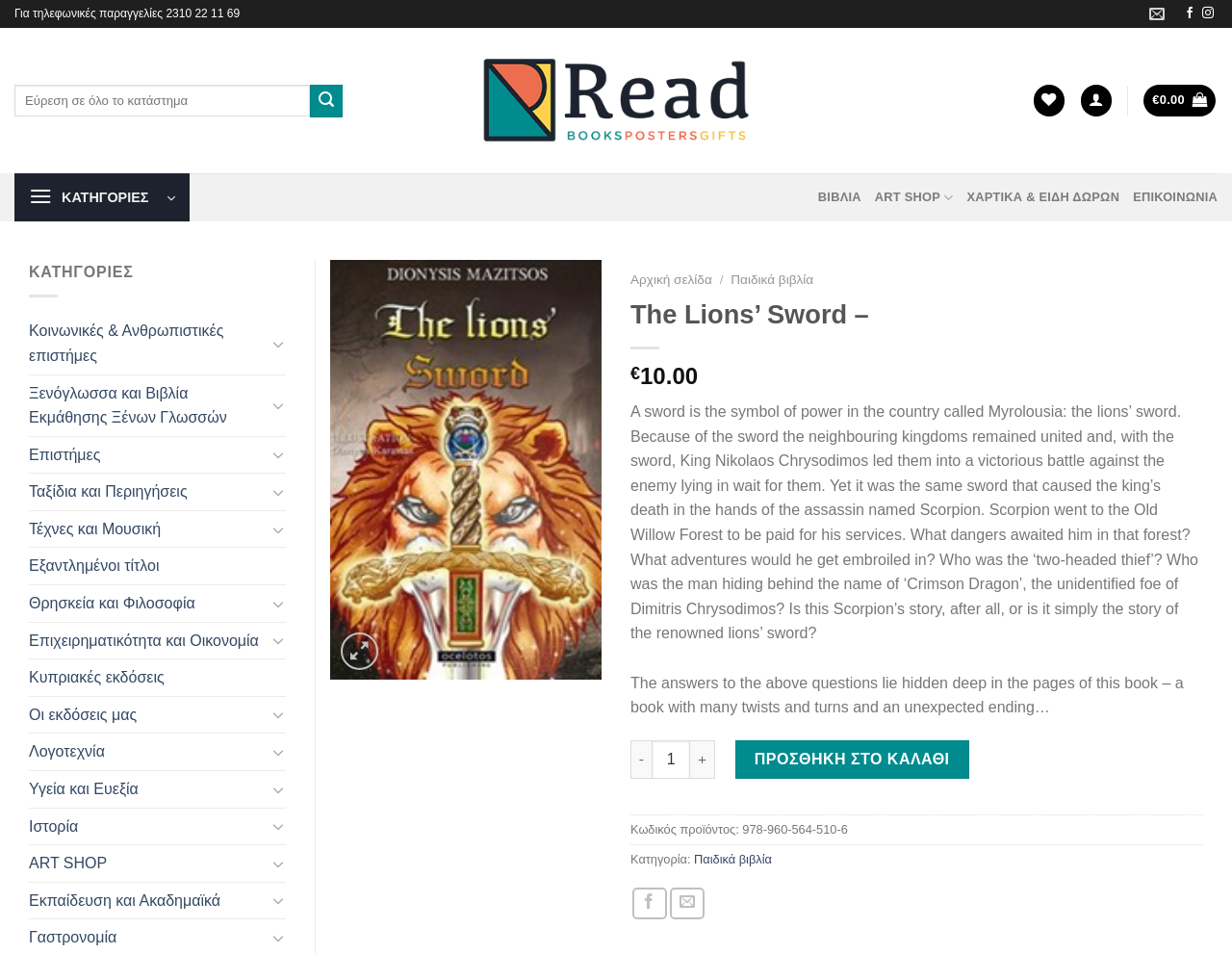Please identify the bounding box coordinates of the element's region that I should click in order to complete the following instruction: "Add to wishlist". The bounding box coordinates consist of four float numbers between 0 and 1, i.e., [left, top, right, bottom].

[0.449, 0.283, 0.479, 0.322]